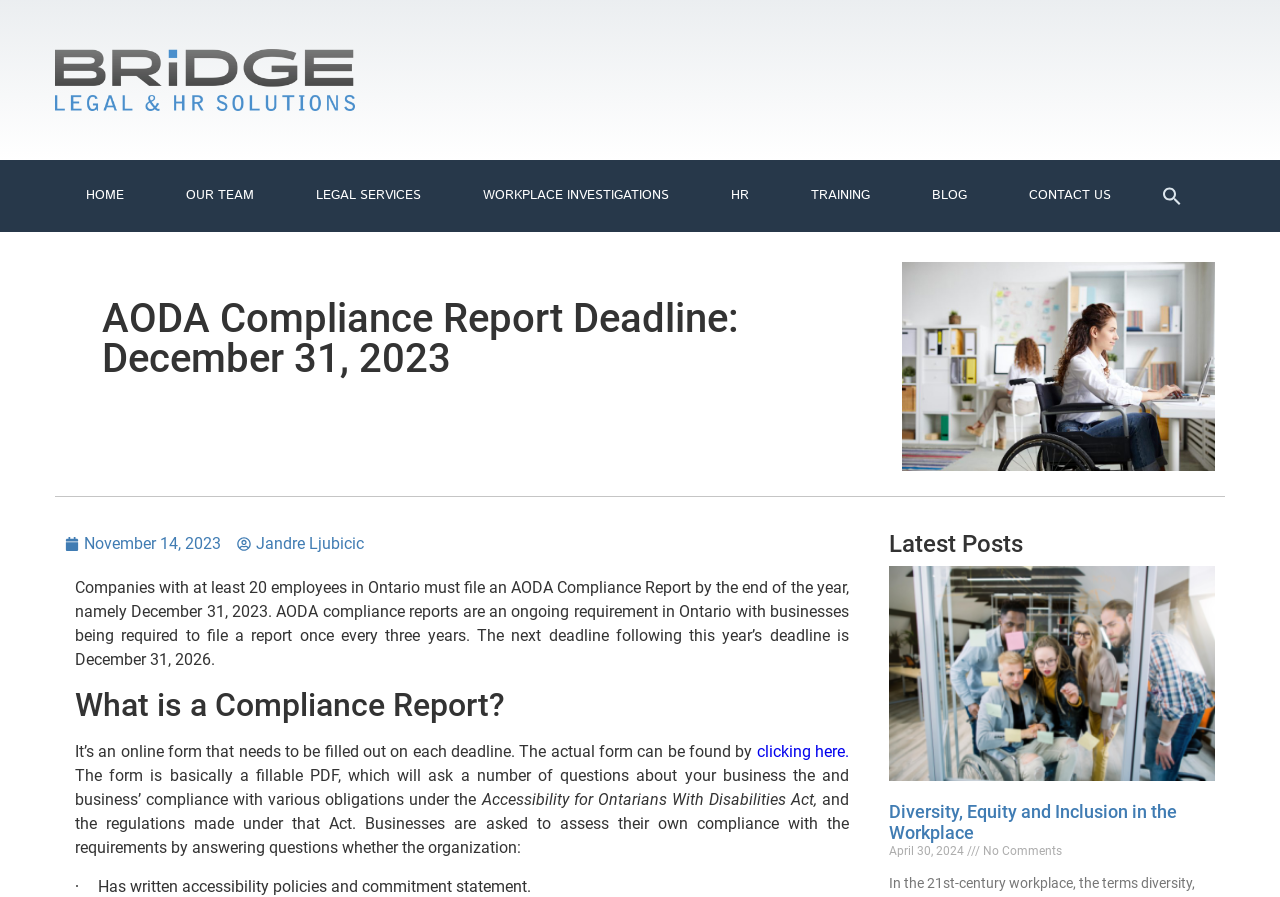What is the topic of the latest post?
Based on the image, answer the question in a detailed manner.

I found the answer by looking at the heading 'Latest Posts' and the link 'Diversity, Equity and Inclusion in the Workplace' which suggests that the latest post is about Diversity, Equity and Inclusion in the Workplace.